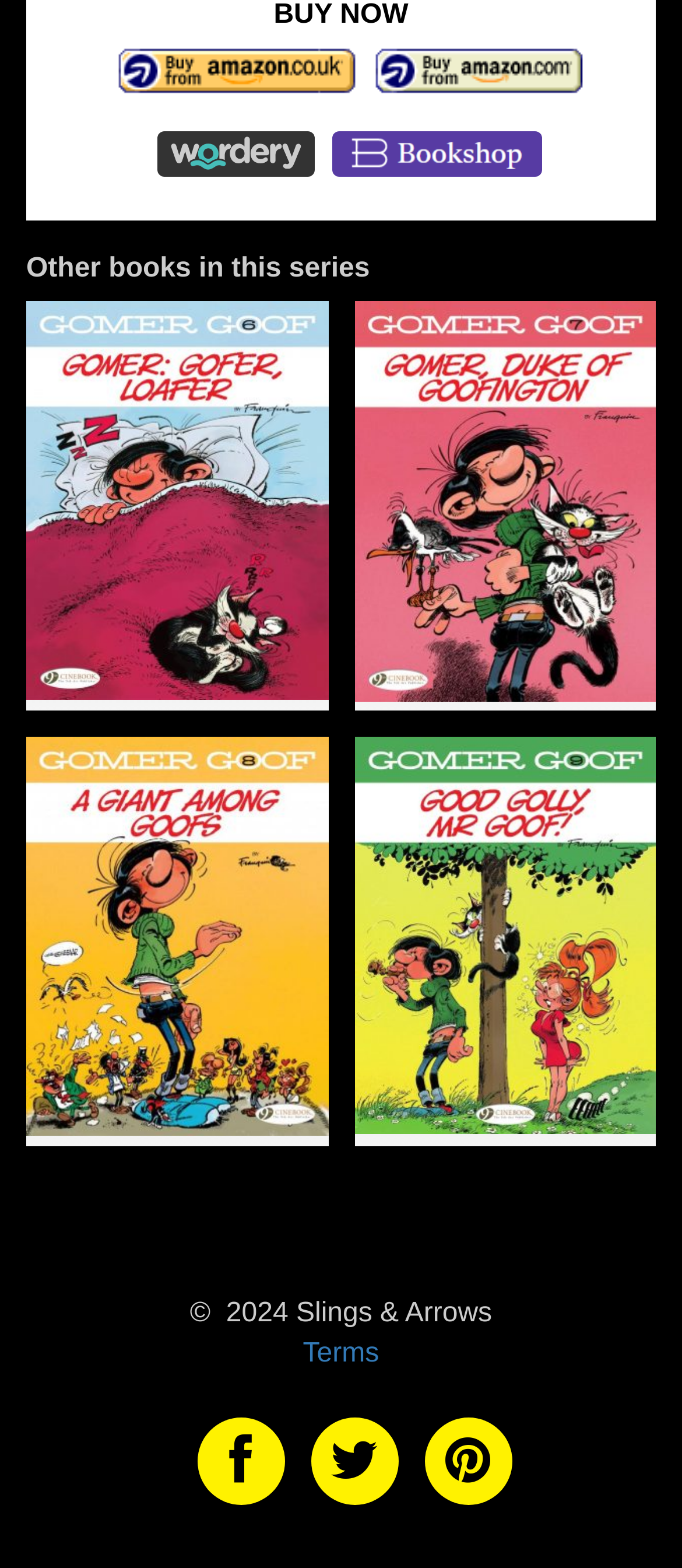Determine the bounding box coordinates for the element that should be clicked to follow this instruction: "Click the 'BUY NOW' button". The coordinates should be given as four float numbers between 0 and 1, in the format [left, top, right, bottom].

[0.401, 0.0, 0.599, 0.019]